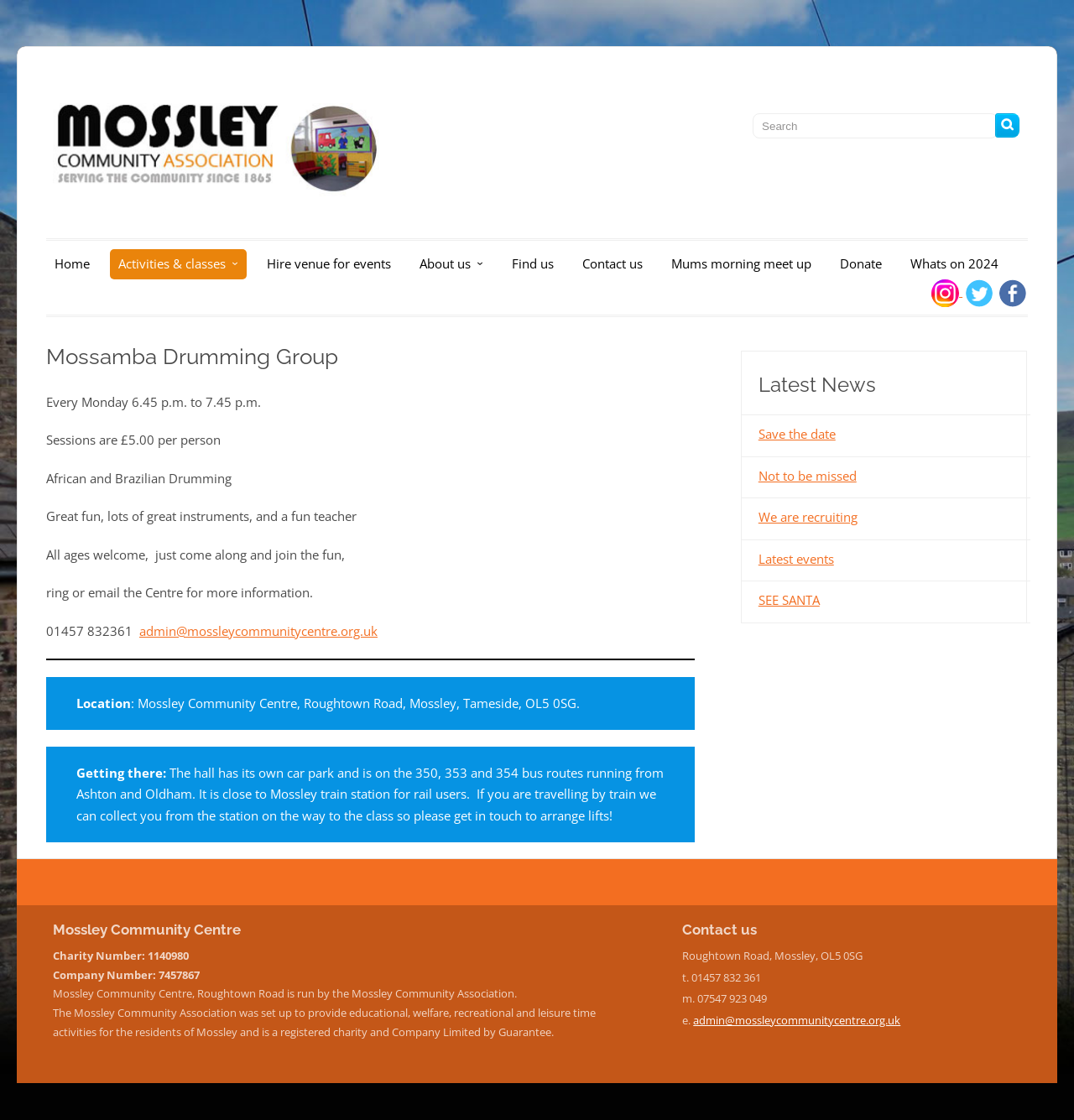What is the location of Mossley Community Centre?
Please provide a single word or phrase in response based on the screenshot.

Roughtown Road, Mossley, OL5 0SG